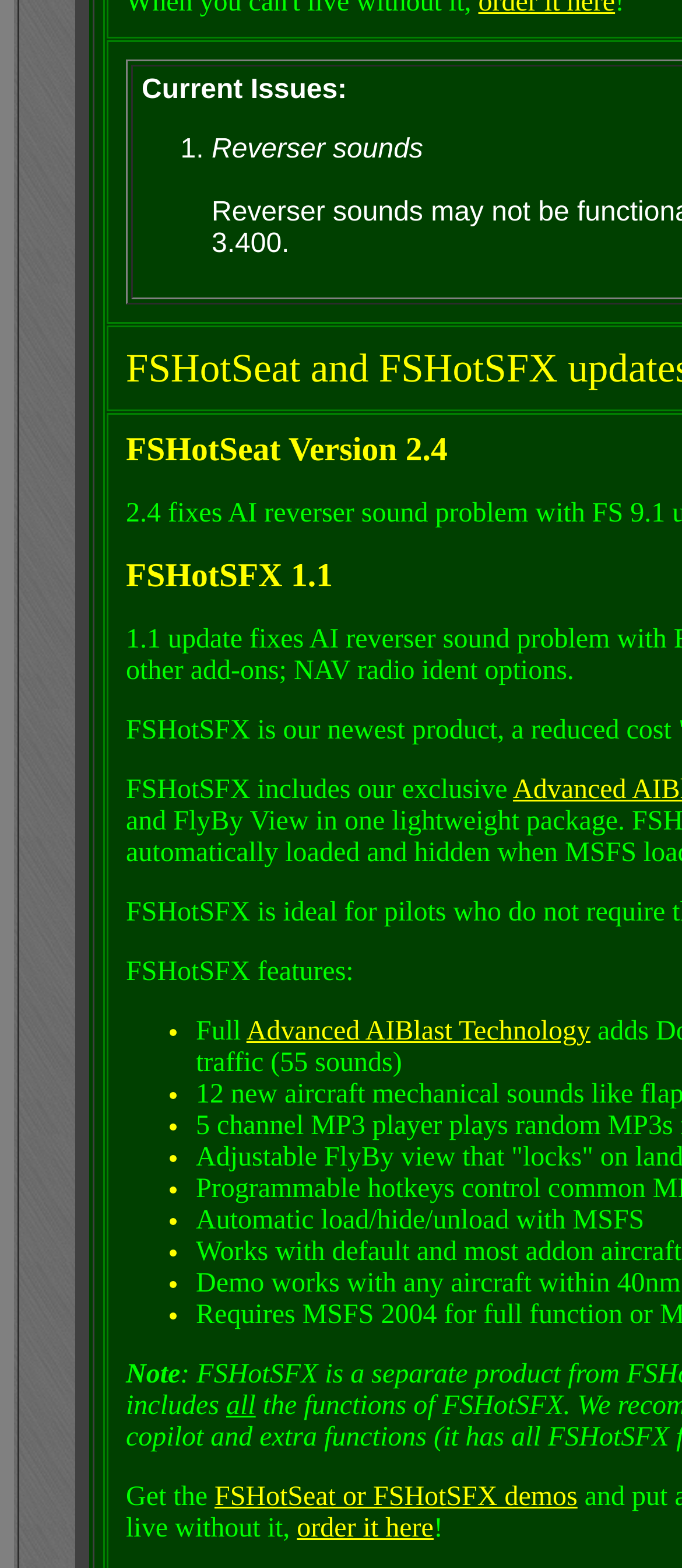Based on the description "order it here", find the bounding box of the specified UI element.

[0.435, 0.965, 0.636, 0.984]